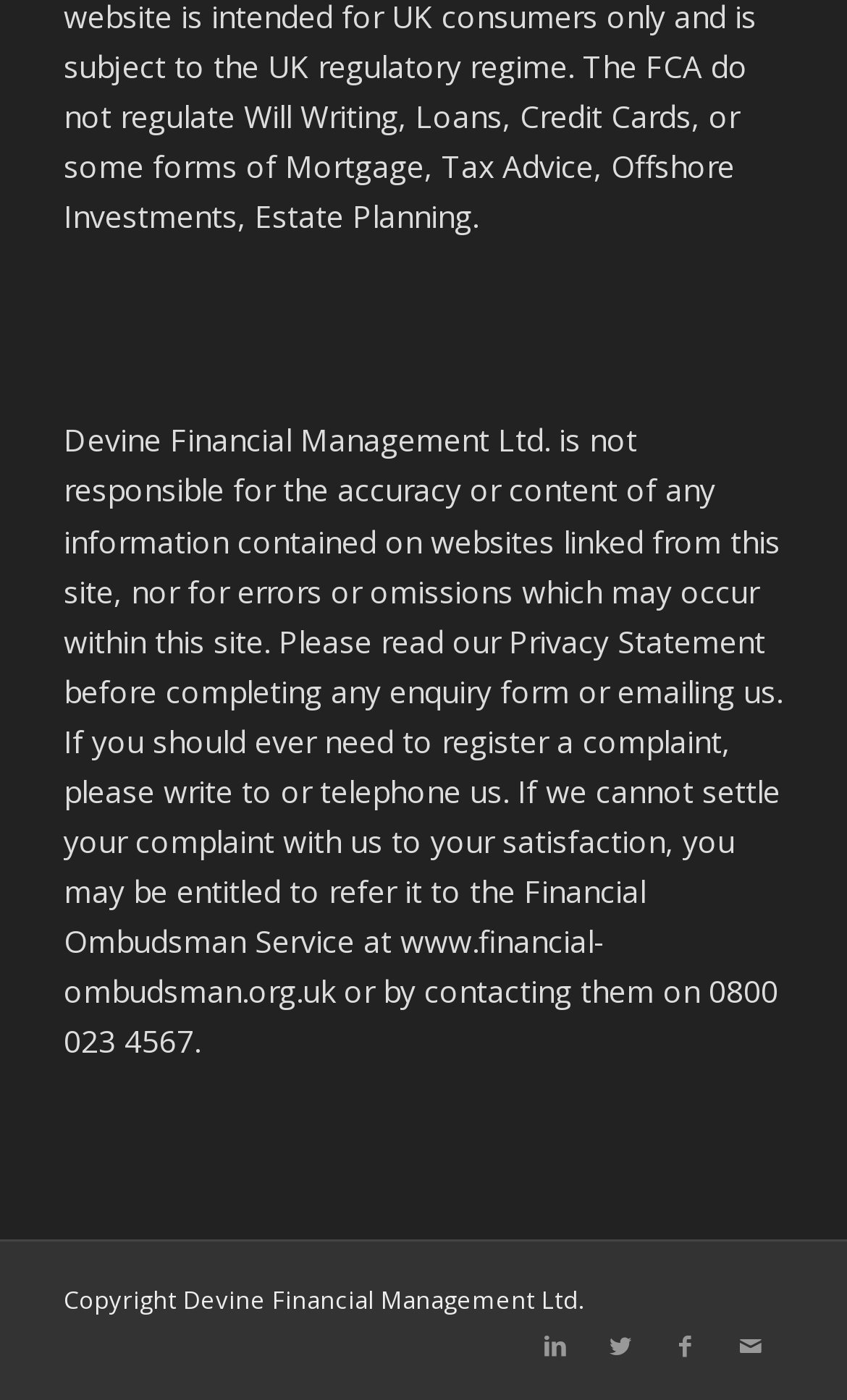With reference to the image, please provide a detailed answer to the following question: What is the purpose of the enquiry form?

The static text at the top of the page mentions 'Please read our Privacy Statement before completing any enquiry form or emailing us.' This implies that the enquiry form is used to contact the company, and users need to read the privacy statement before submitting it.